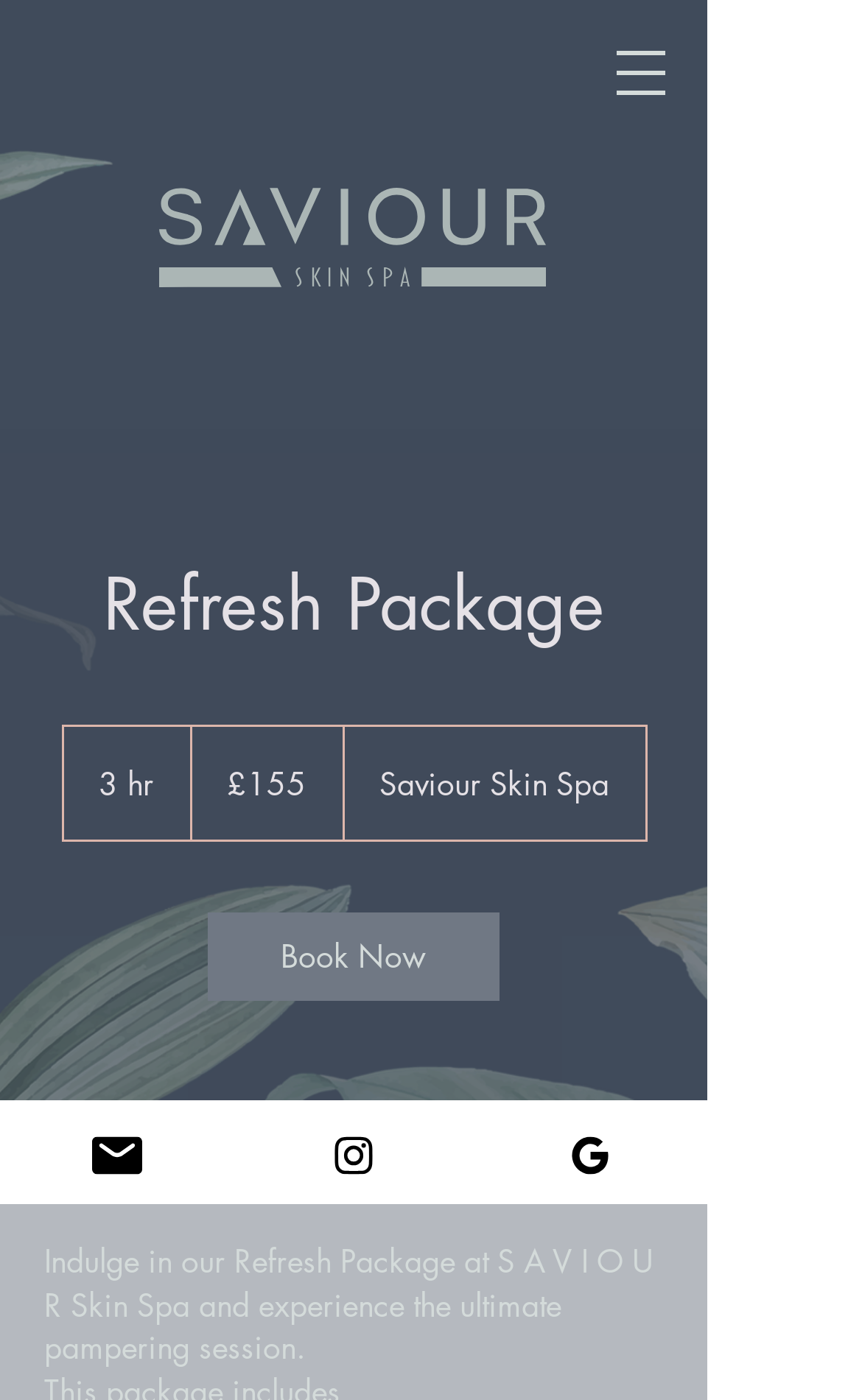Using the description: "Email", determine the UI element's bounding box coordinates. Ensure the coordinates are in the format of four float numbers between 0 and 1, i.e., [left, top, right, bottom].

[0.0, 0.786, 0.274, 0.86]